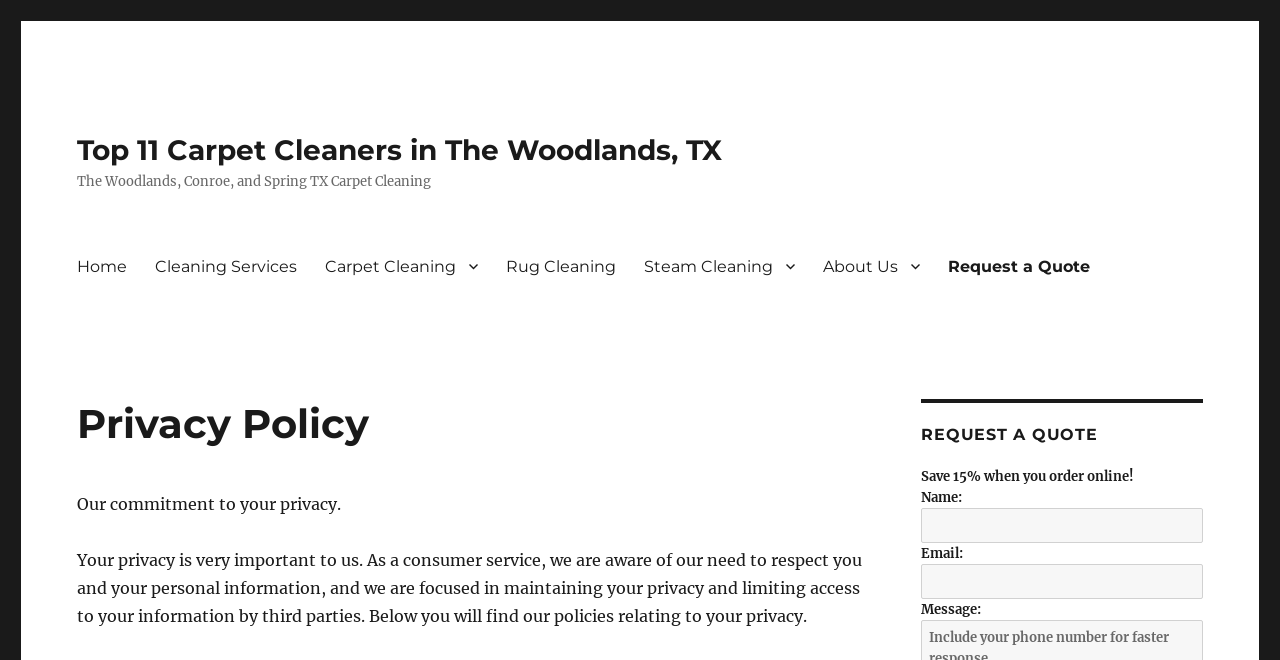Determine the bounding box coordinates of the clickable element to complete this instruction: "Click on Home". Provide the coordinates in the format of four float numbers between 0 and 1, [left, top, right, bottom].

[0.049, 0.371, 0.11, 0.435]